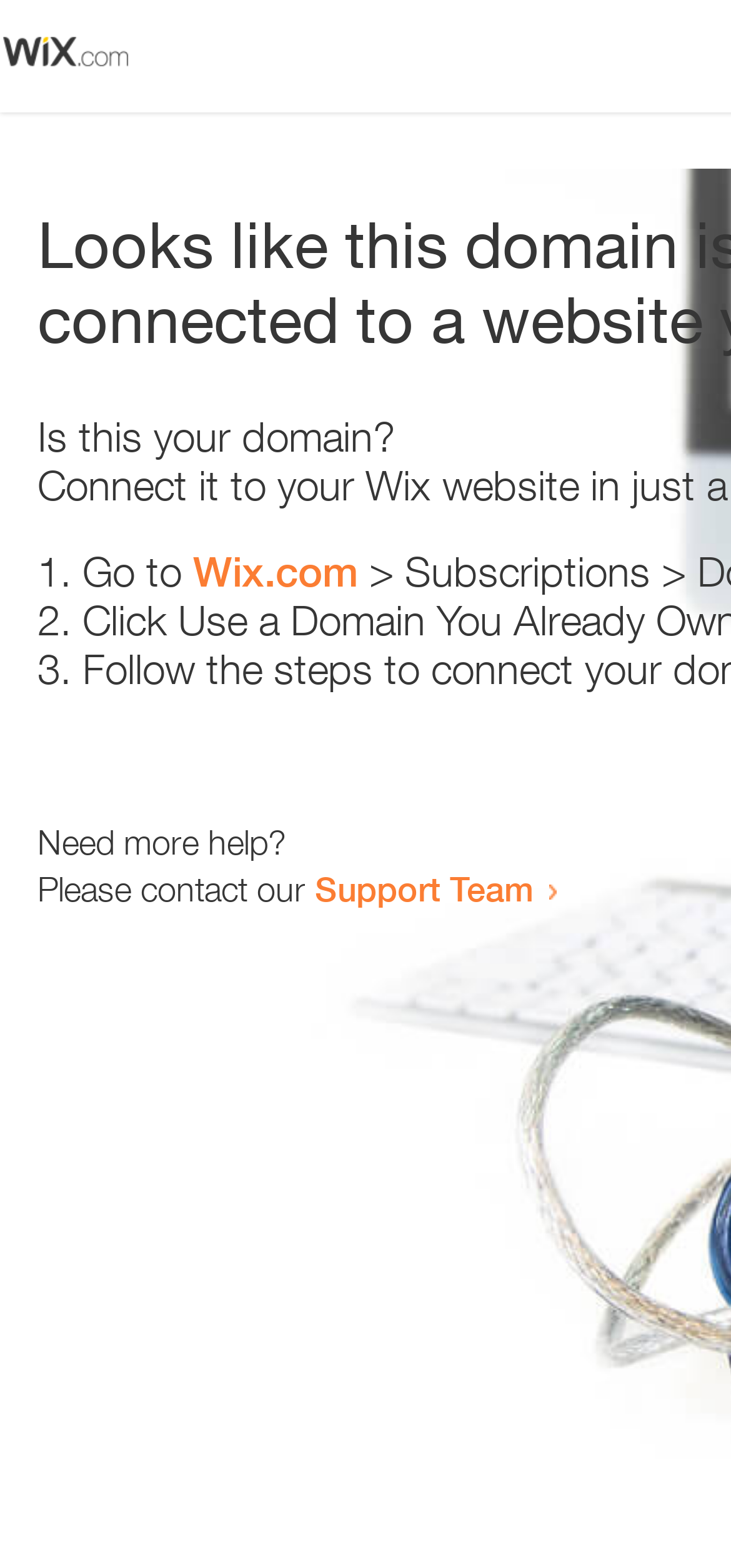Look at the image and write a detailed answer to the question: 
Who can the user contact for more help?

The webpage provides a link to the Support Team, indicating that the user can contact them for additional assistance with the domain issue.